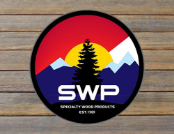What is the year of establishment of SWP?
Using the image as a reference, answer the question in detail.

The year of establishment of Specialty Wood Products (SWP) is mentioned below the pine tree silhouette in the logo, which is 1993, indicating the company's legacy and experience in the industry.